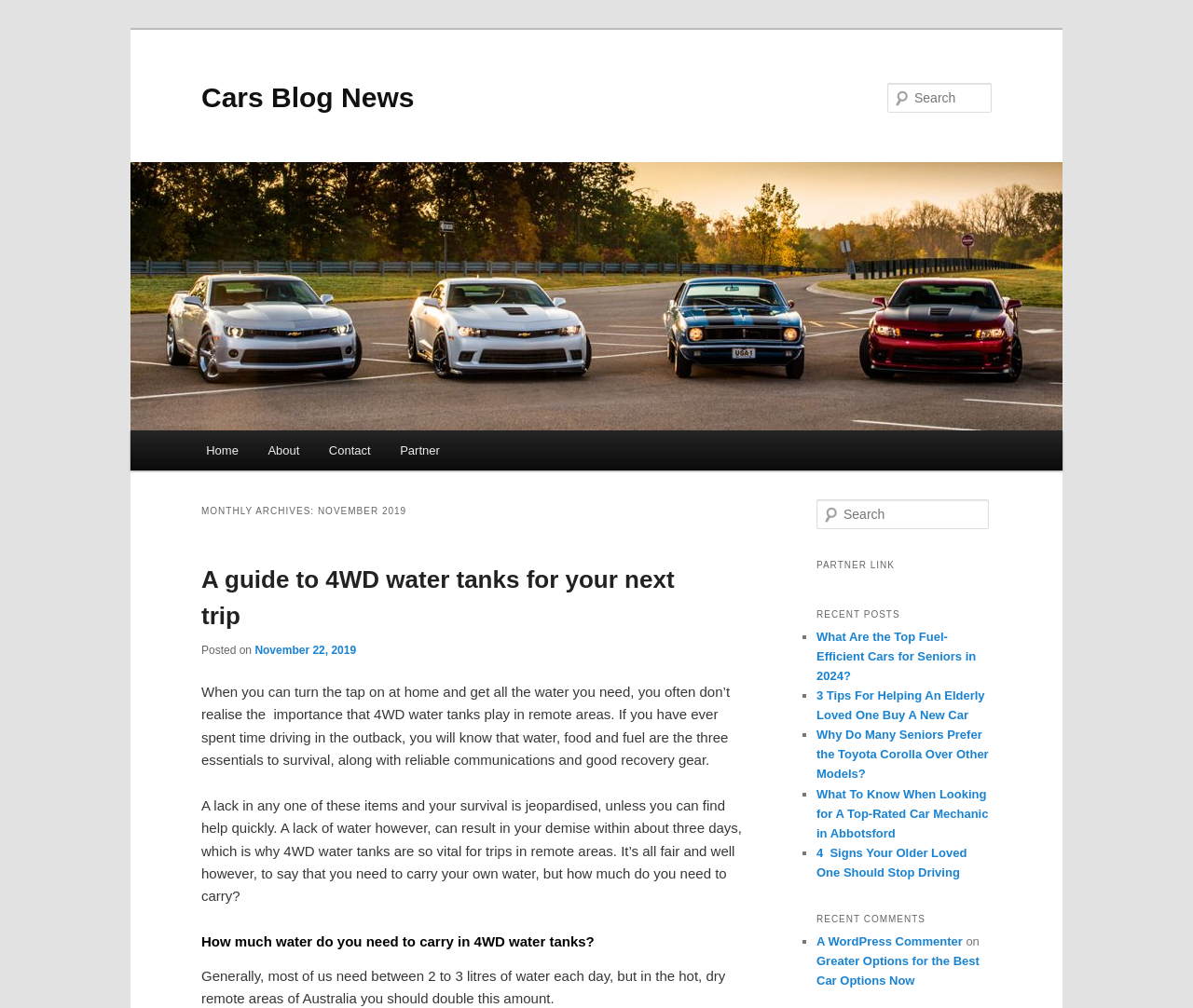Respond to the question below with a single word or phrase:
What is the main topic of this webpage?

Cars